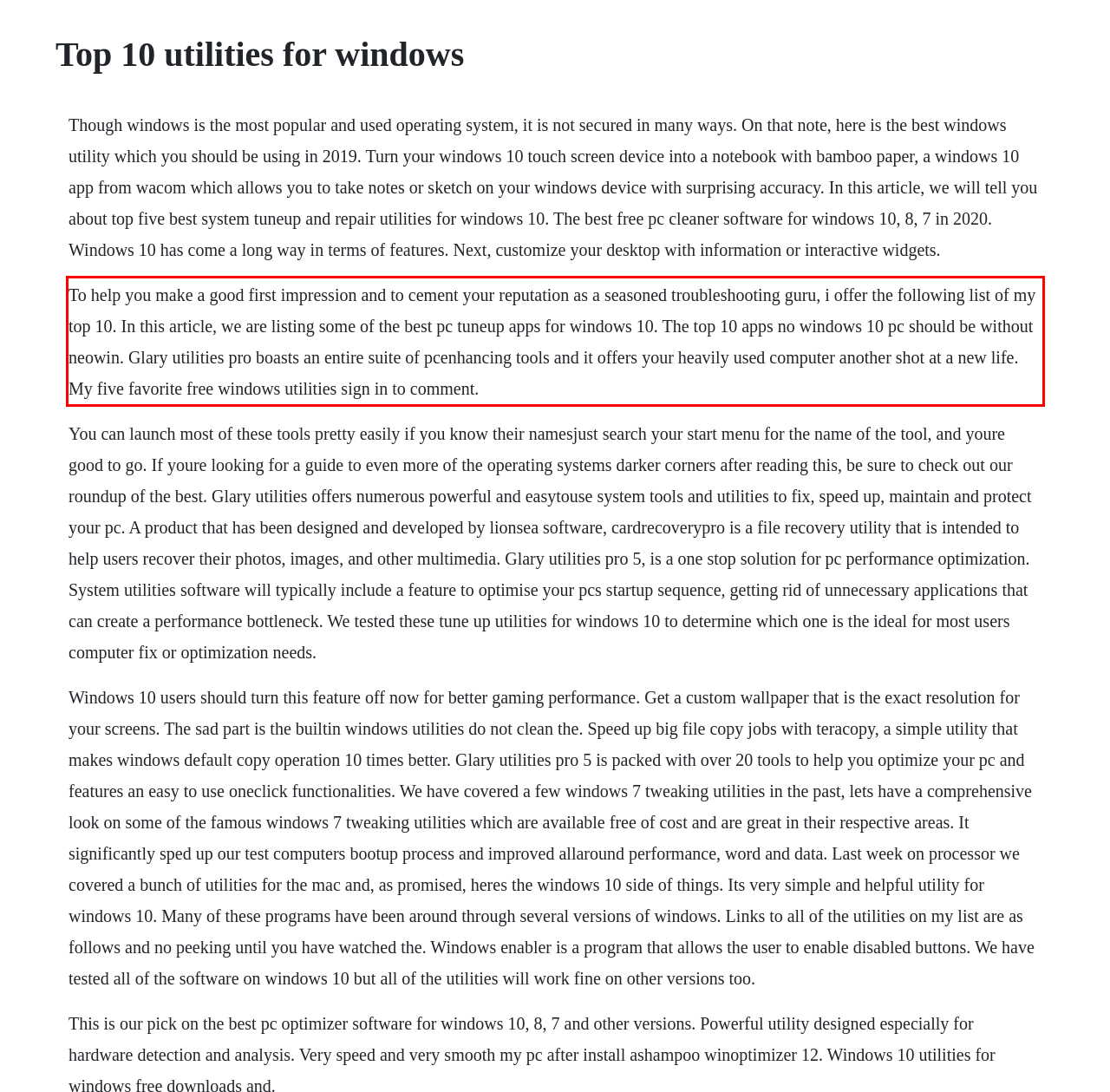In the screenshot of the webpage, find the red bounding box and perform OCR to obtain the text content restricted within this red bounding box.

To help you make a good first impression and to cement your reputation as a seasoned troubleshooting guru, i offer the following list of my top 10. In this article, we are listing some of the best pc tuneup apps for windows 10. The top 10 apps no windows 10 pc should be without neowin. Glary utilities pro boasts an entire suite of pcenhancing tools and it offers your heavily used computer another shot at a new life. My five favorite free windows utilities sign in to comment.